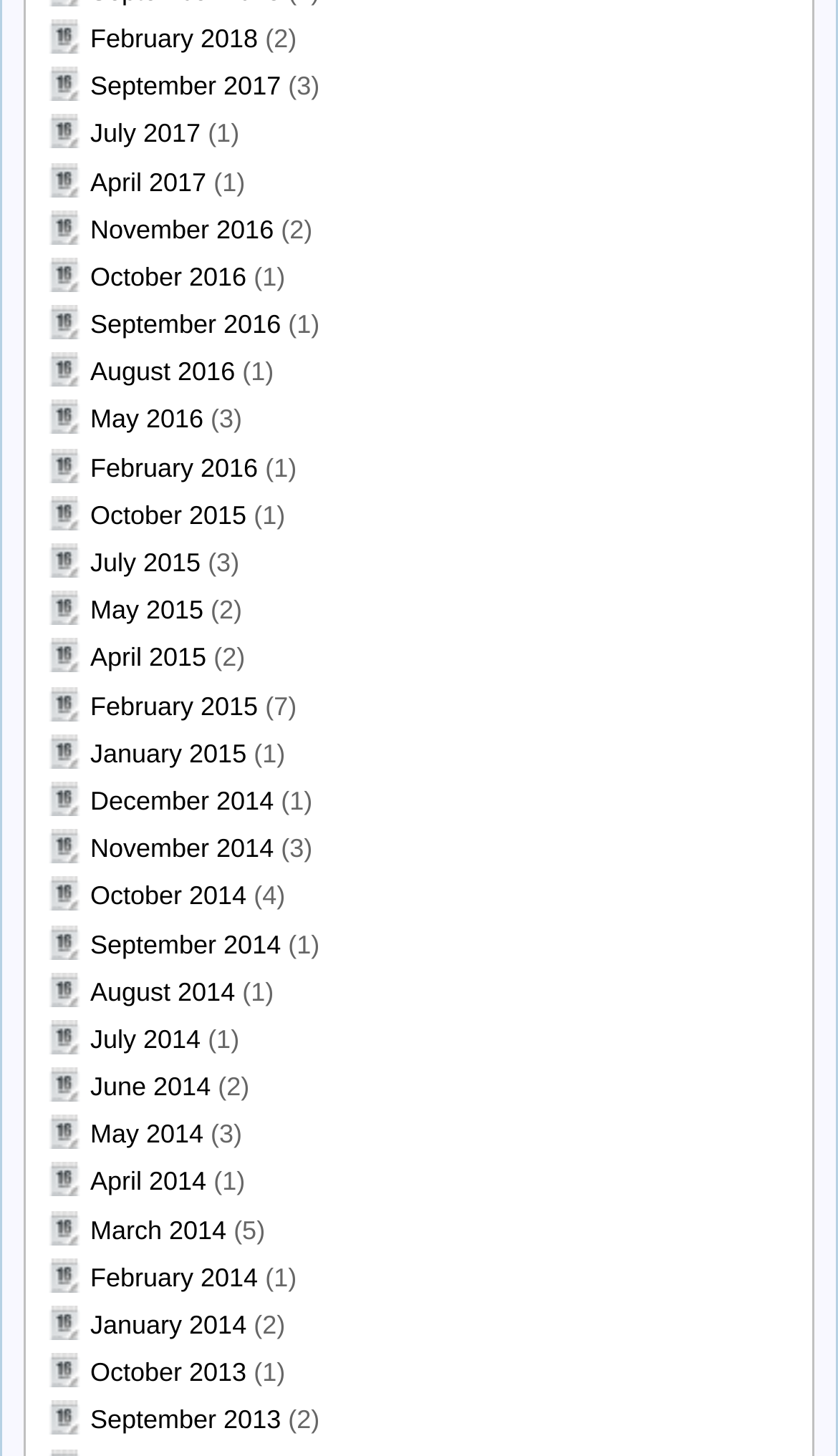From the given element description: "October 2014", find the bounding box for the UI element. Provide the coordinates as four float numbers between 0 and 1, in the order [left, top, right, bottom].

[0.108, 0.605, 0.294, 0.626]